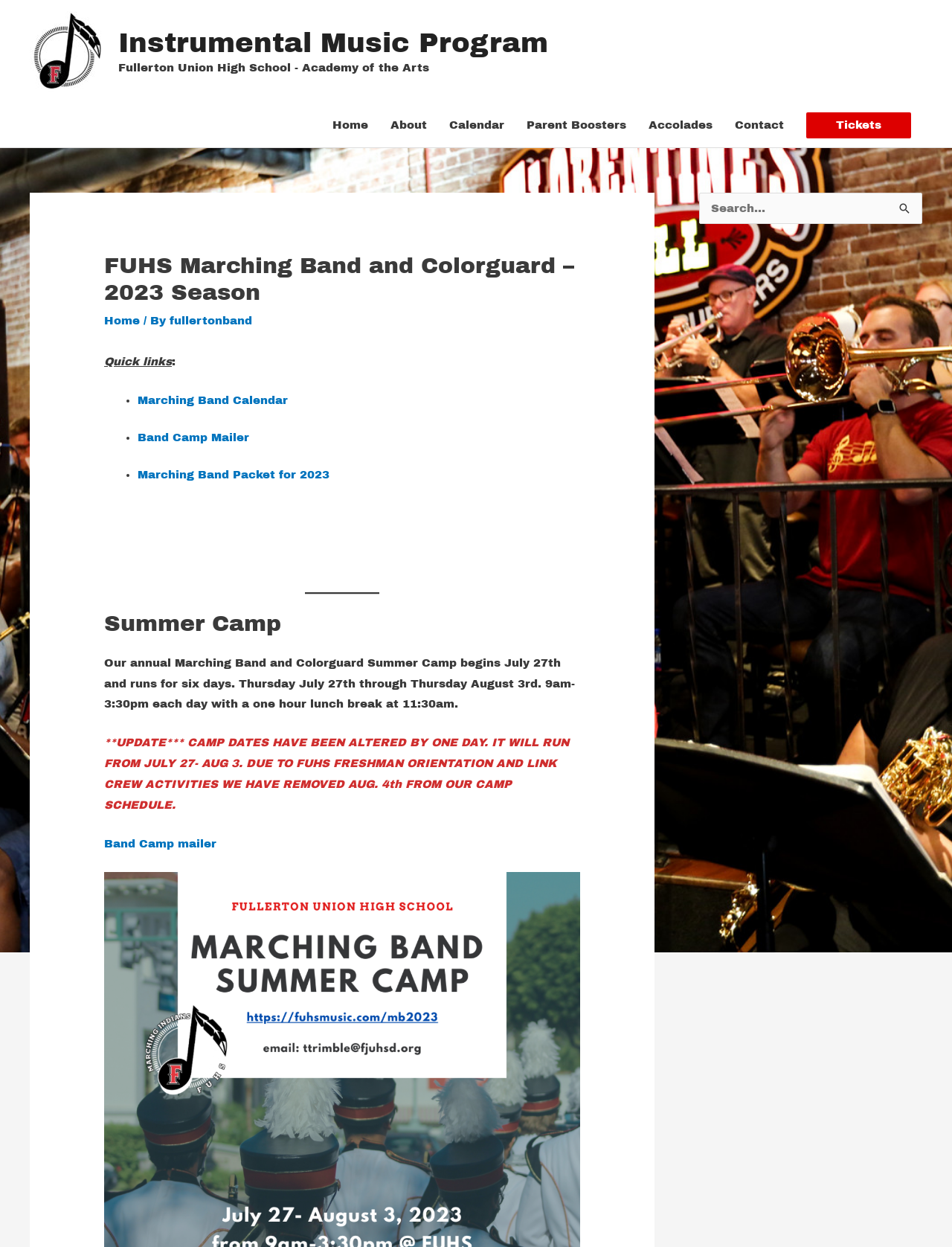Bounding box coordinates are specified in the format (top-left x, top-left y, bottom-right x, bottom-right y). All values are floating point numbers bounded between 0 and 1. Please provide the bounding box coordinate of the region this sentence describes: Instrumental Music Program

[0.124, 0.022, 0.576, 0.046]